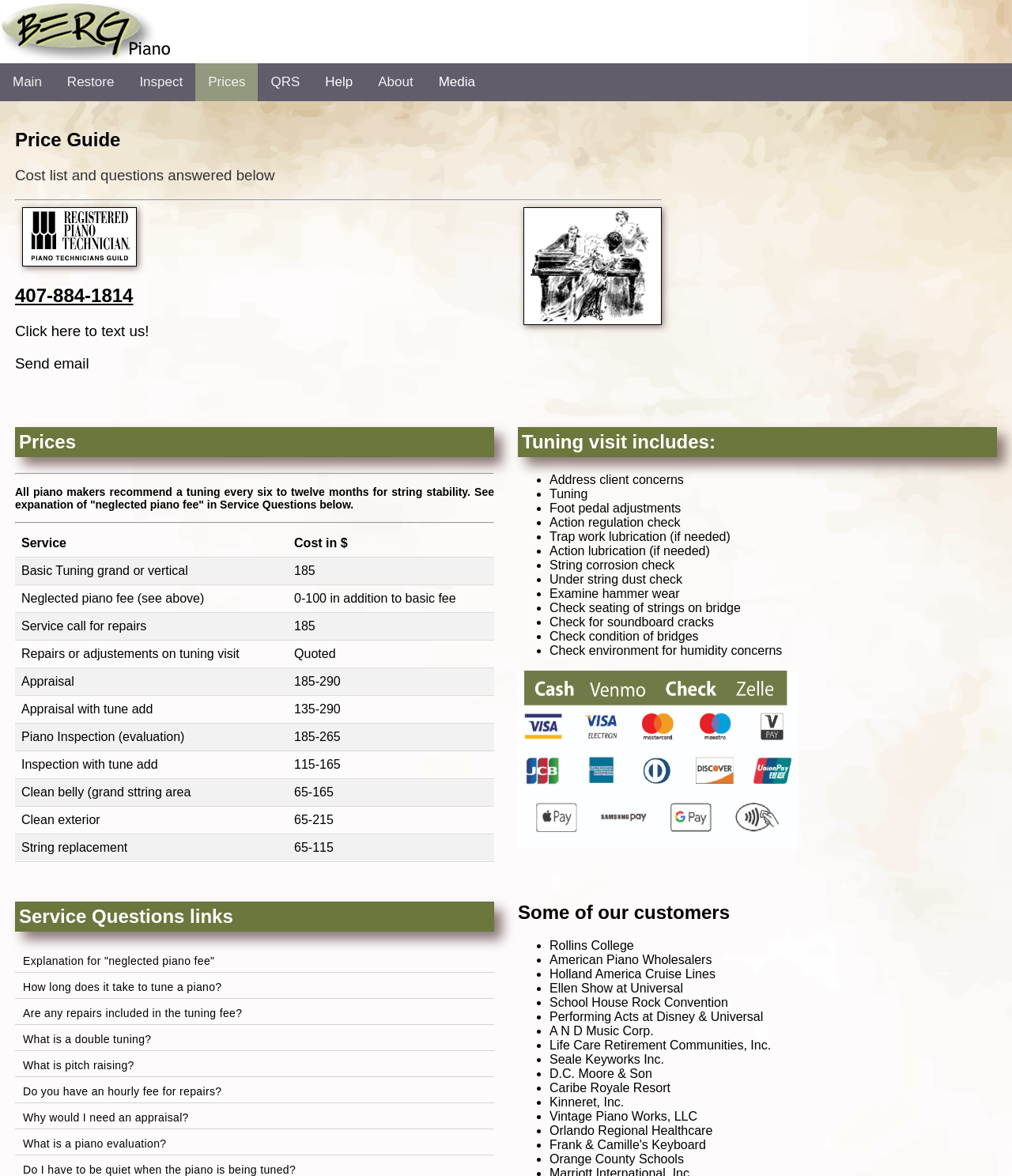Generate a comprehensive description of the webpage content.

This webpage is about Berg Piano, a piano tuning and sales service provider in Orlando. At the top, there are several links, including "Main", "Restore", "Inspect", "Prices", "QRS", "Help", "About", and "Media", which are aligned horizontally across the page. Below these links, there is a heading "Price Guide" followed by a subheading "Cost list and questions answered below". 

To the right of the headings, there is an image of the RPT emblem, and below it, there is another image of people at the piano. The page also displays the phone number "407-884-1814" and provides options to text or send an email.

The main content of the page is a table listing various piano services and their corresponding prices. The services include basic tuning, neglected piano fee, service call for repairs, repairs or adjustments on tuning visit, appraisal, appraisal with tune add, piano inspection, inspection with tune add, clean belly, clean exterior, string replacement, and more. Each service has a description and a price range.

Below the table, there is a section titled "Tuning visit includes:" which lists several items, including addressing client concerns, tuning, foot pedal adjustments, action regulation check, trap work lubrication, action lubrication, string corrosion check, and under string dust check. These items are marked with bullet points and are aligned vertically.